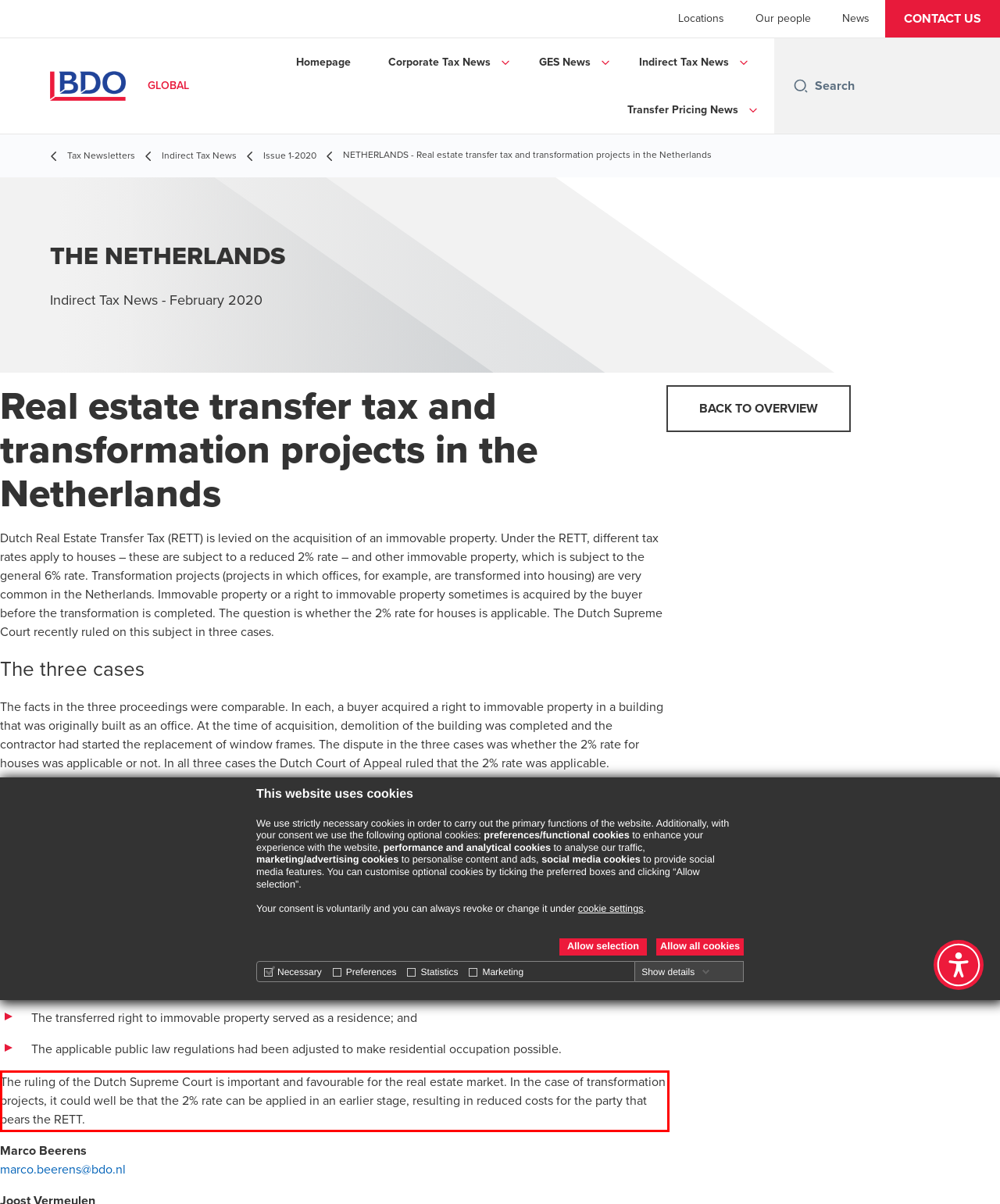Analyze the screenshot of a webpage where a red rectangle is bounding a UI element. Extract and generate the text content within this red bounding box.

The ruling of the Dutch Supreme Court is important and favourable for the real estate market. In the case of transformation projects, it could well be that the 2% rate can be applied in an earlier stage, resulting in reduced costs for the party that bears the RETT.